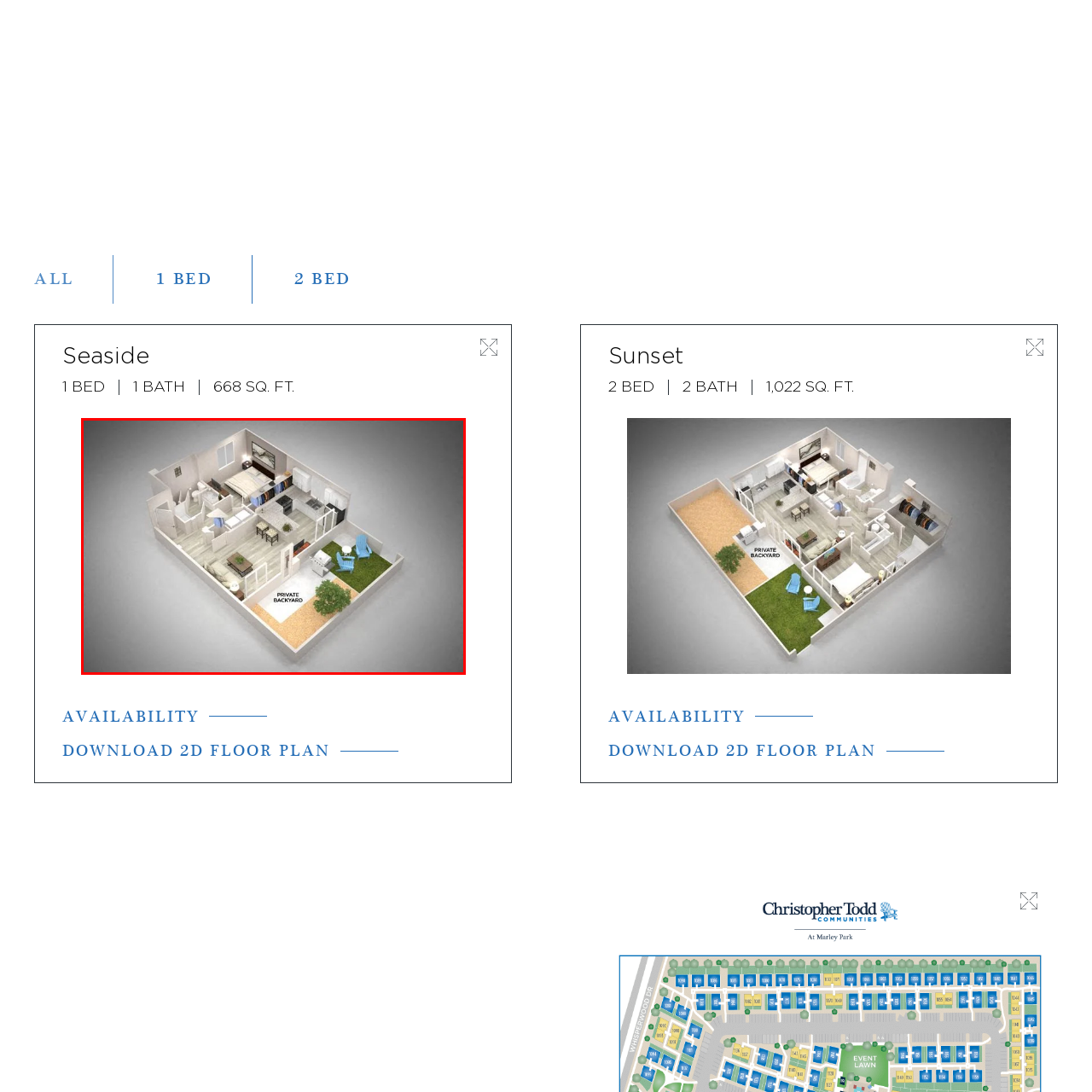Describe in detail the portion of the image that is enclosed within the red boundary.

The image depicts a detailed floor plan of a one-bedroom smart home, showcasing a spacious and thoughtfully designed interior complemented by a private backyard. Inside, you can see a cozy bedroom area furnished with a bed and side tables, alongside an open living space that accommodates a dining table and kitchen area. The design emphasizes modern living, featuring seamless access to a maintenance-free outdoor space. The private backyard is highlighted with landscaping, including a seating area with blue chairs and a barbecue grill, making it ideal for relaxation or entertaining. This layout represents the convenience and luxury of single-family rental homes available in Surprise, Arizona, where residents can enjoy their own space without the disturbance of shared walls.